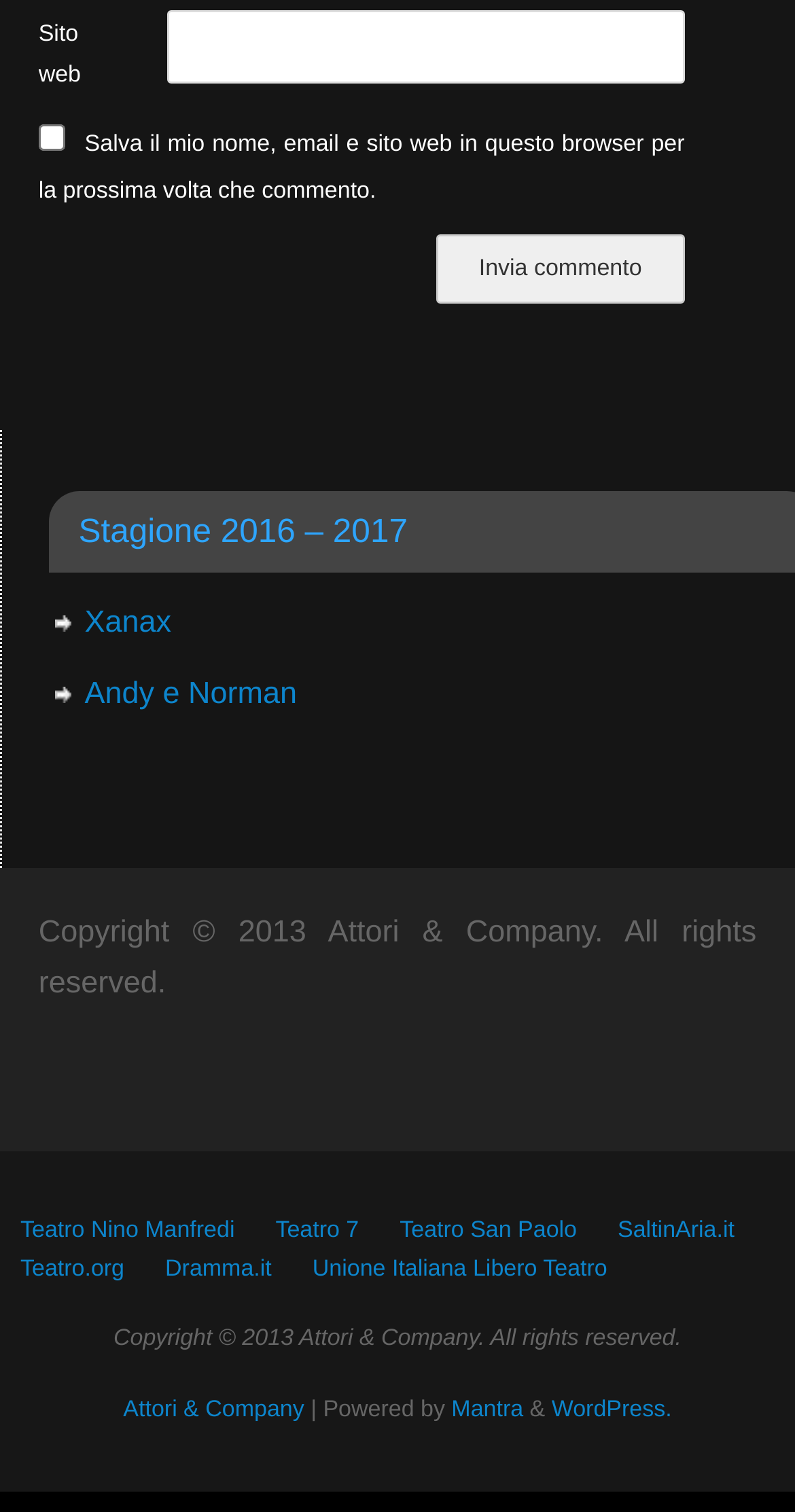Please find the bounding box coordinates of the element that needs to be clicked to perform the following instruction: "Explore the link 'LingDoku'". The bounding box coordinates should be four float numbers between 0 and 1, represented as [left, top, right, bottom].

None